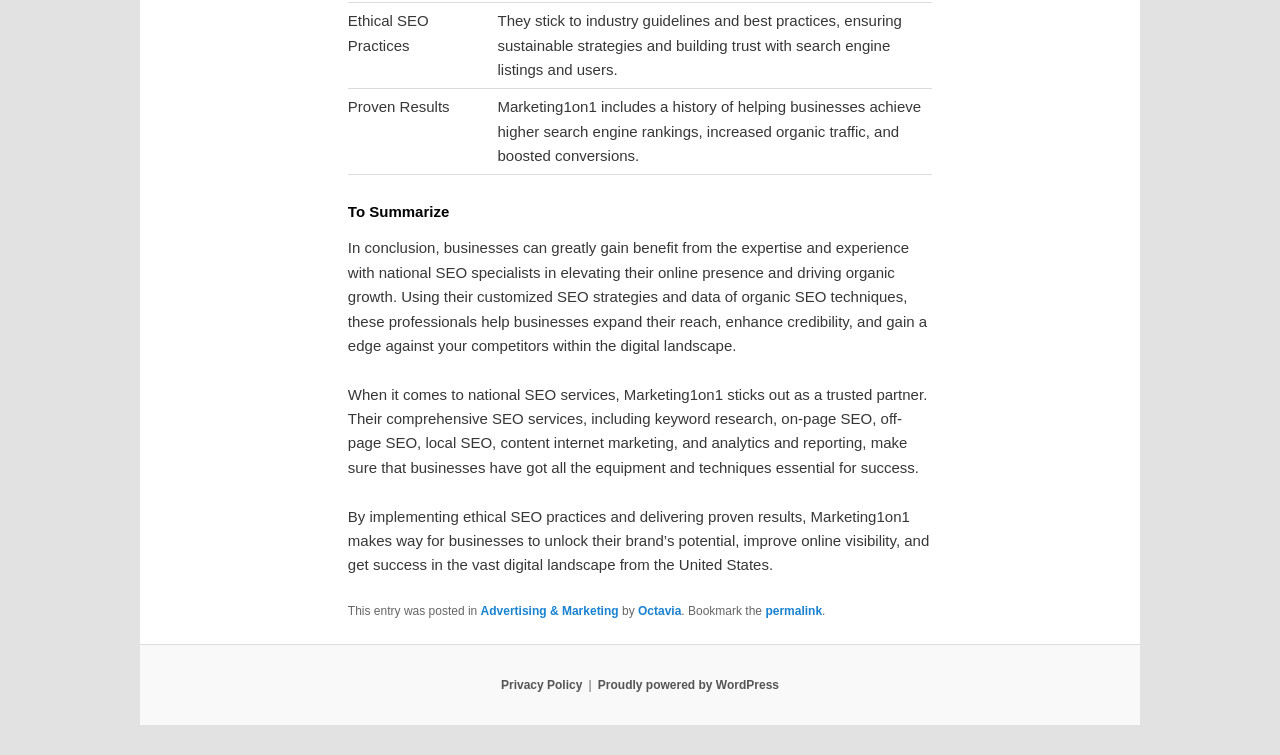Please determine the bounding box coordinates, formatted as (top-left x, top-left y, bottom-right x, bottom-right y), with all values as floating point numbers between 0 and 1. Identify the bounding box of the region described as: Octavia

[0.498, 0.8, 0.532, 0.819]